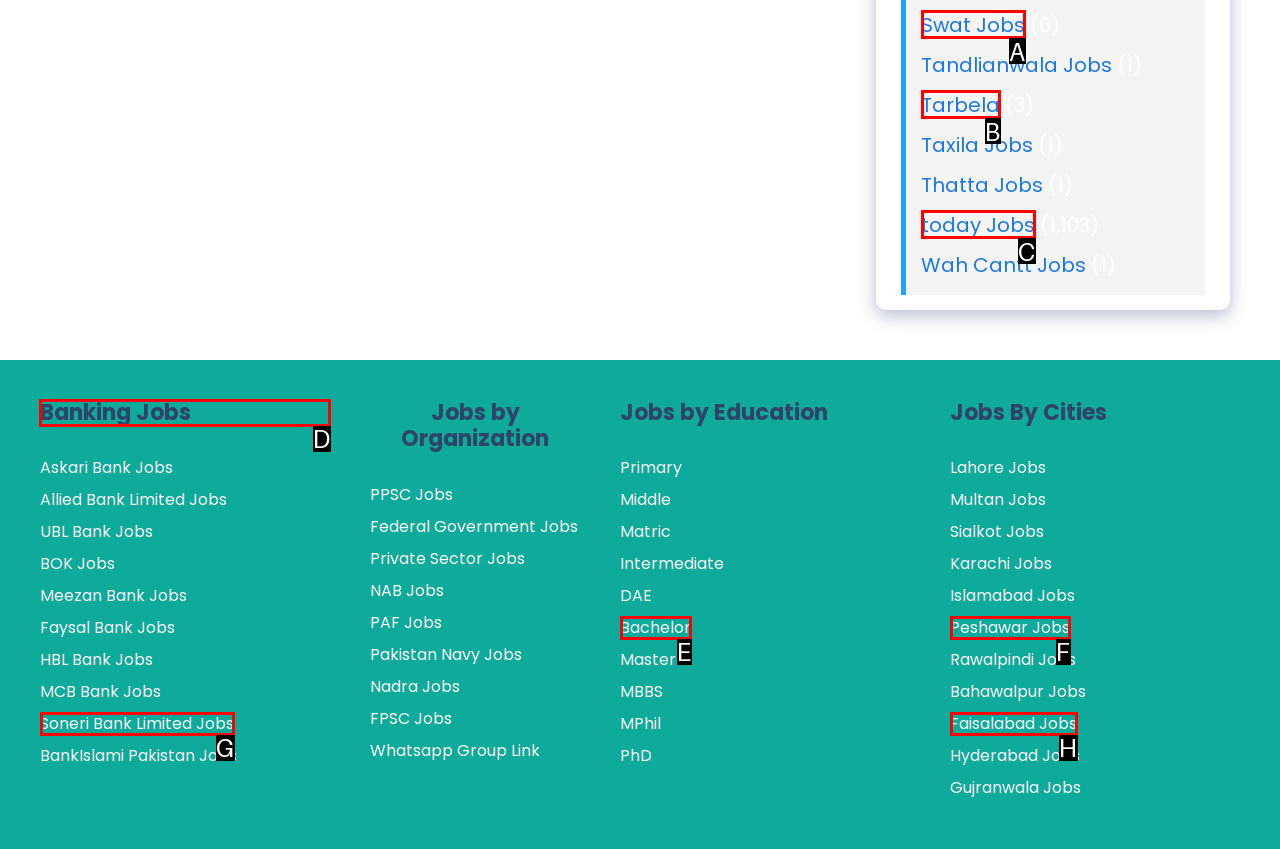Identify the HTML element I need to click to complete this task: View Banking Jobs Provide the option's letter from the available choices.

D